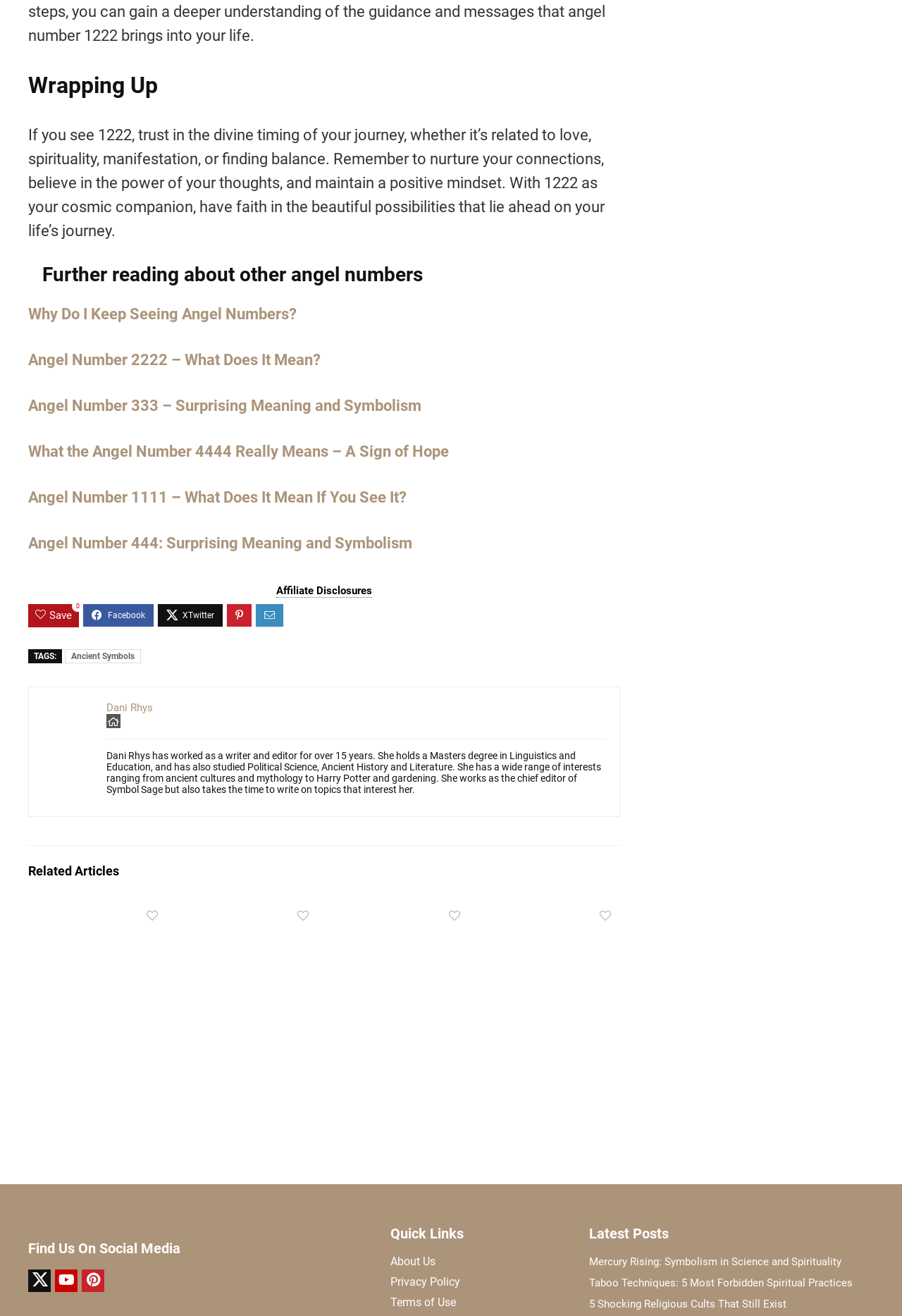Please reply with a single word or brief phrase to the question: 
What is the name of the website?

Symbol Sage